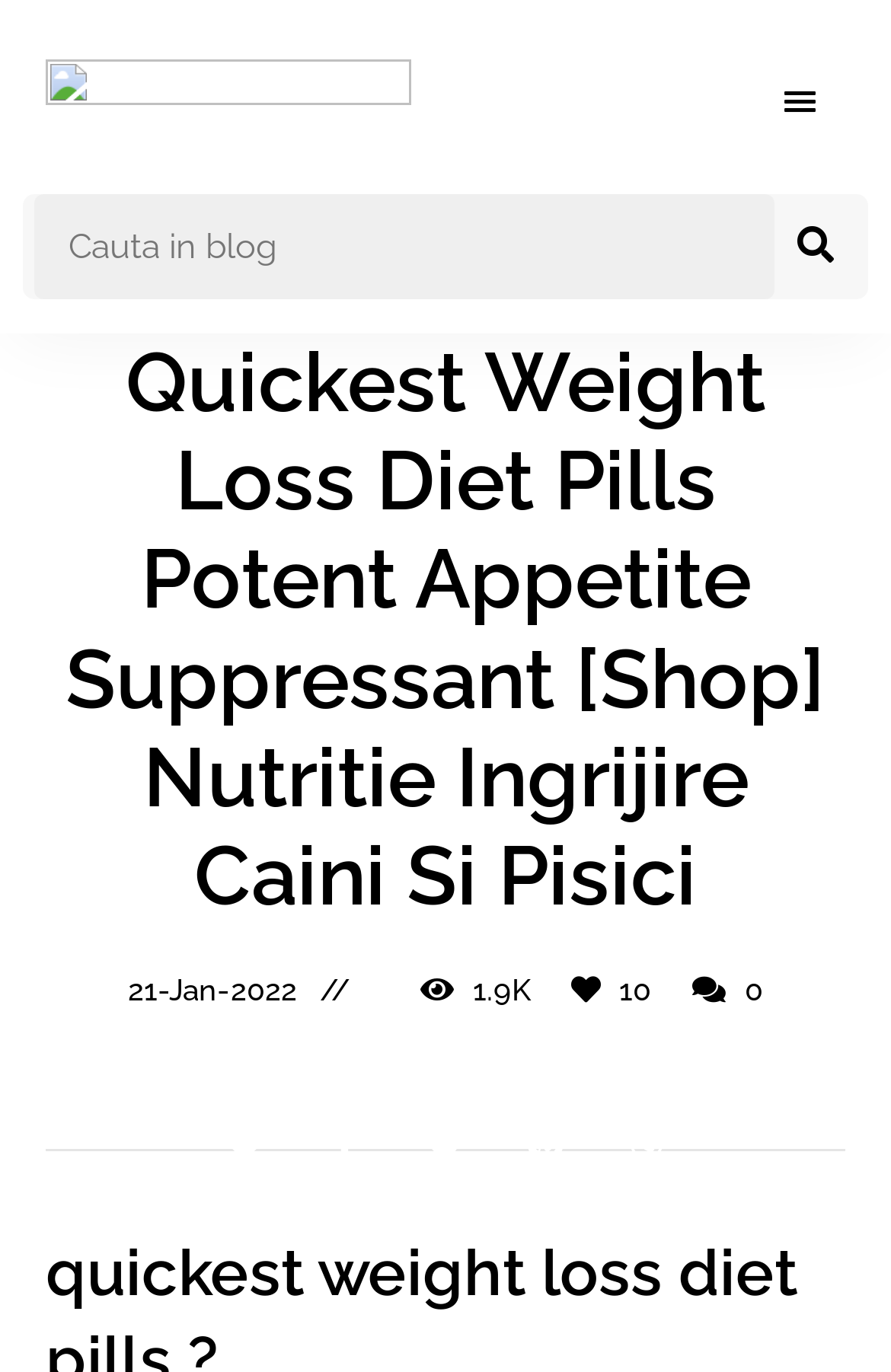Given the element description Facebook, specify the bounding box coordinates of the corresponding UI element in the format (top-left x, top-left y, bottom-right x, bottom-right y). All values must be between 0 and 1.

[0.336, 0.802, 0.438, 0.869]